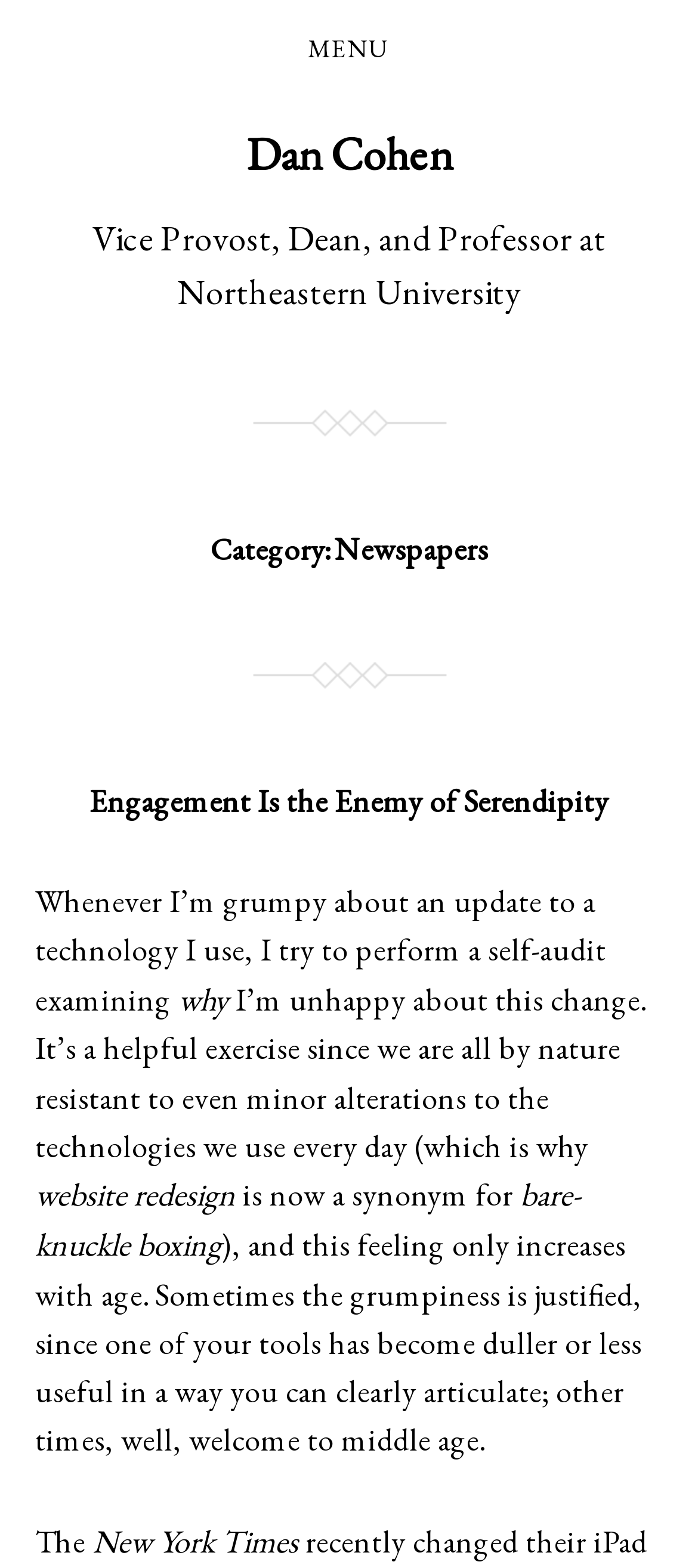What is the category of the webpage?
Ensure your answer is thorough and detailed.

I found the answer by examining the heading 'Category: Newspapers' which is a child element of the HeaderAsNonLandmark element.